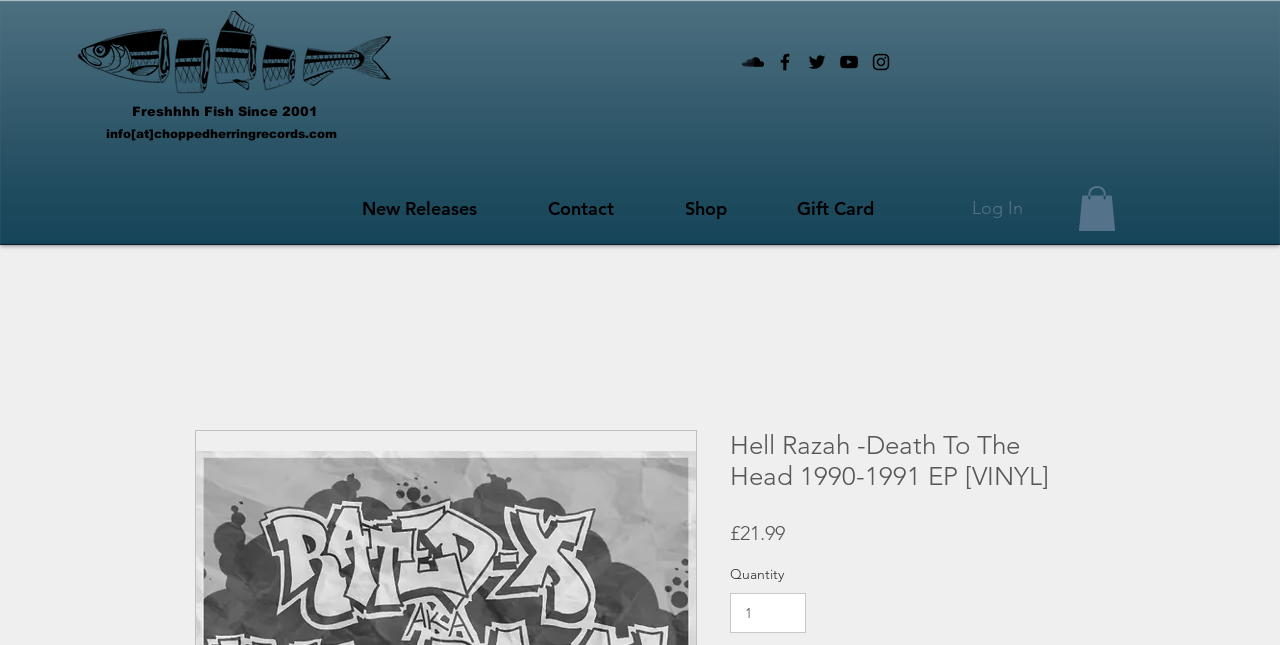Please extract the title of the webpage.

Freshhhh Fish Since 2001